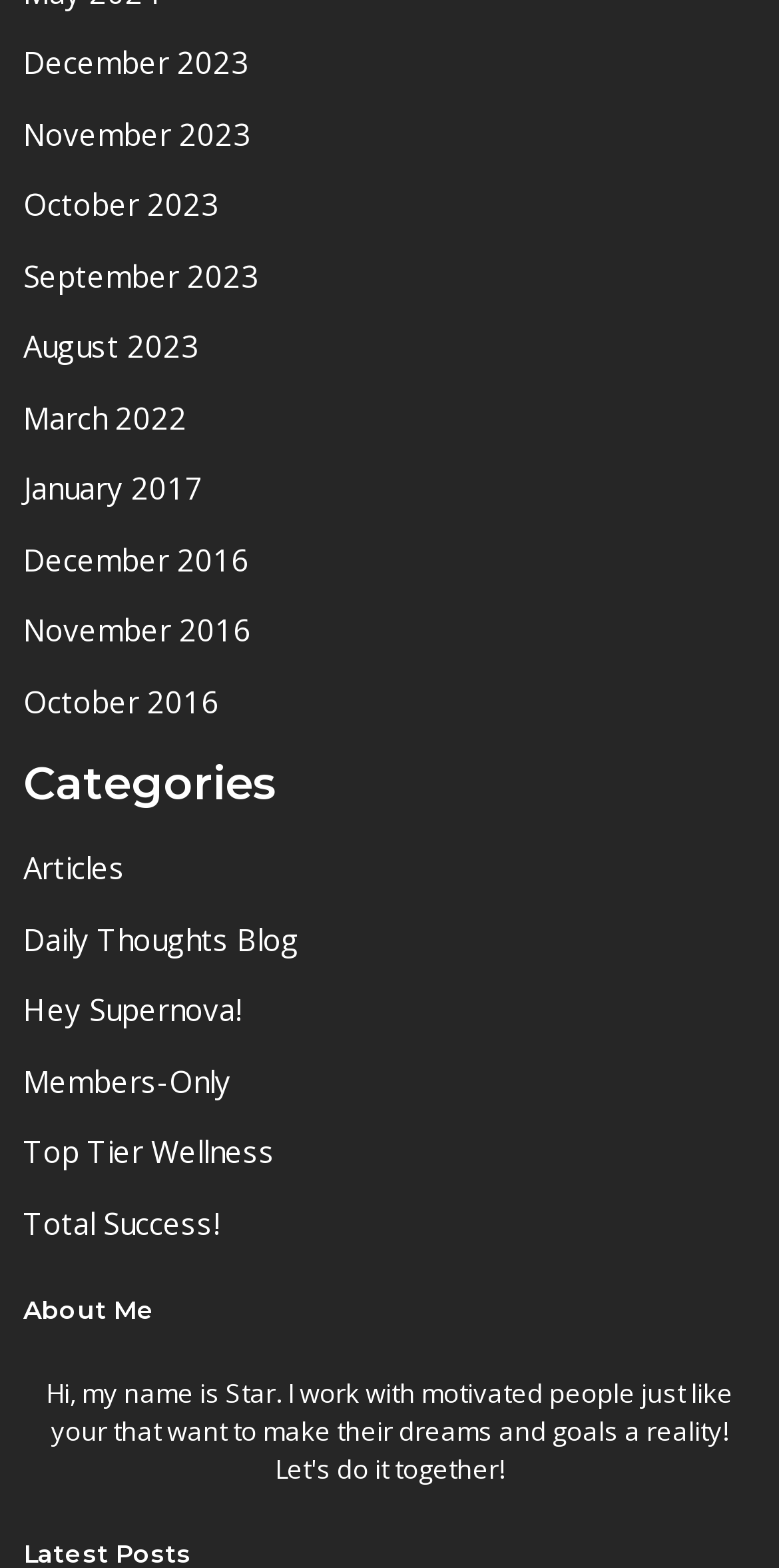Determine the bounding box coordinates of the clickable element to achieve the following action: 'Check About Me'. Provide the coordinates as four float values between 0 and 1, formatted as [left, top, right, bottom].

[0.03, 0.821, 0.97, 0.85]